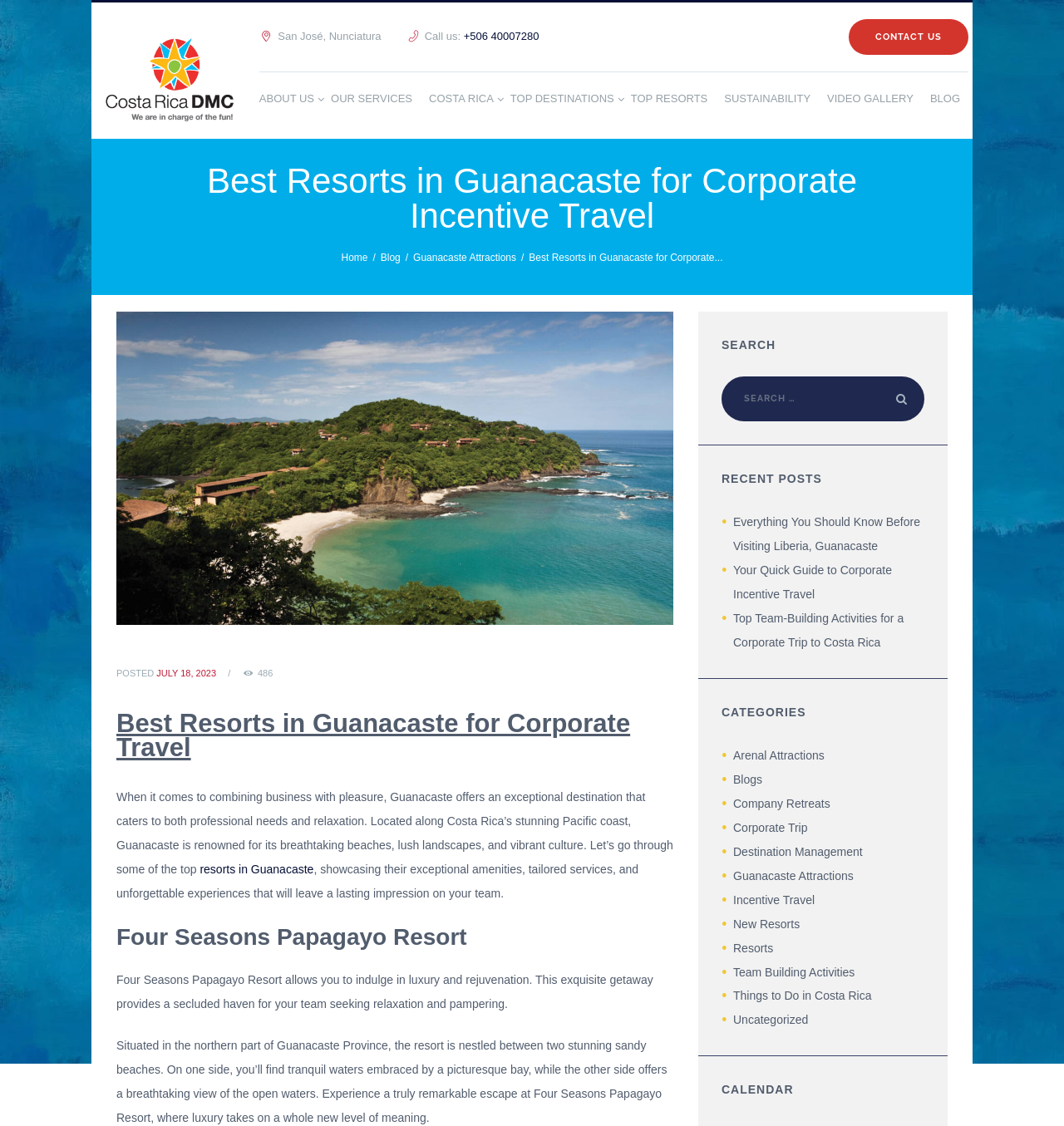Determine the bounding box coordinates of the section I need to click to execute the following instruction: "Learn about the Four Seasons Papagayo Resort". Provide the coordinates as four float numbers between 0 and 1, i.e., [left, top, right, bottom].

[0.109, 0.822, 0.633, 0.843]